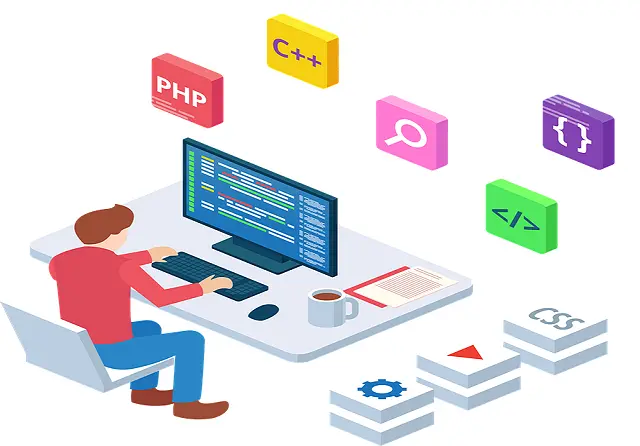Use the information in the screenshot to answer the question comprehensively: What programming languages are represented?

The image features icons for various programming languages and tools, including PHP, C++, HTML, and CSS, which symbolize the diverse skill set required for modern web development and the ability to create tailored web solutions.